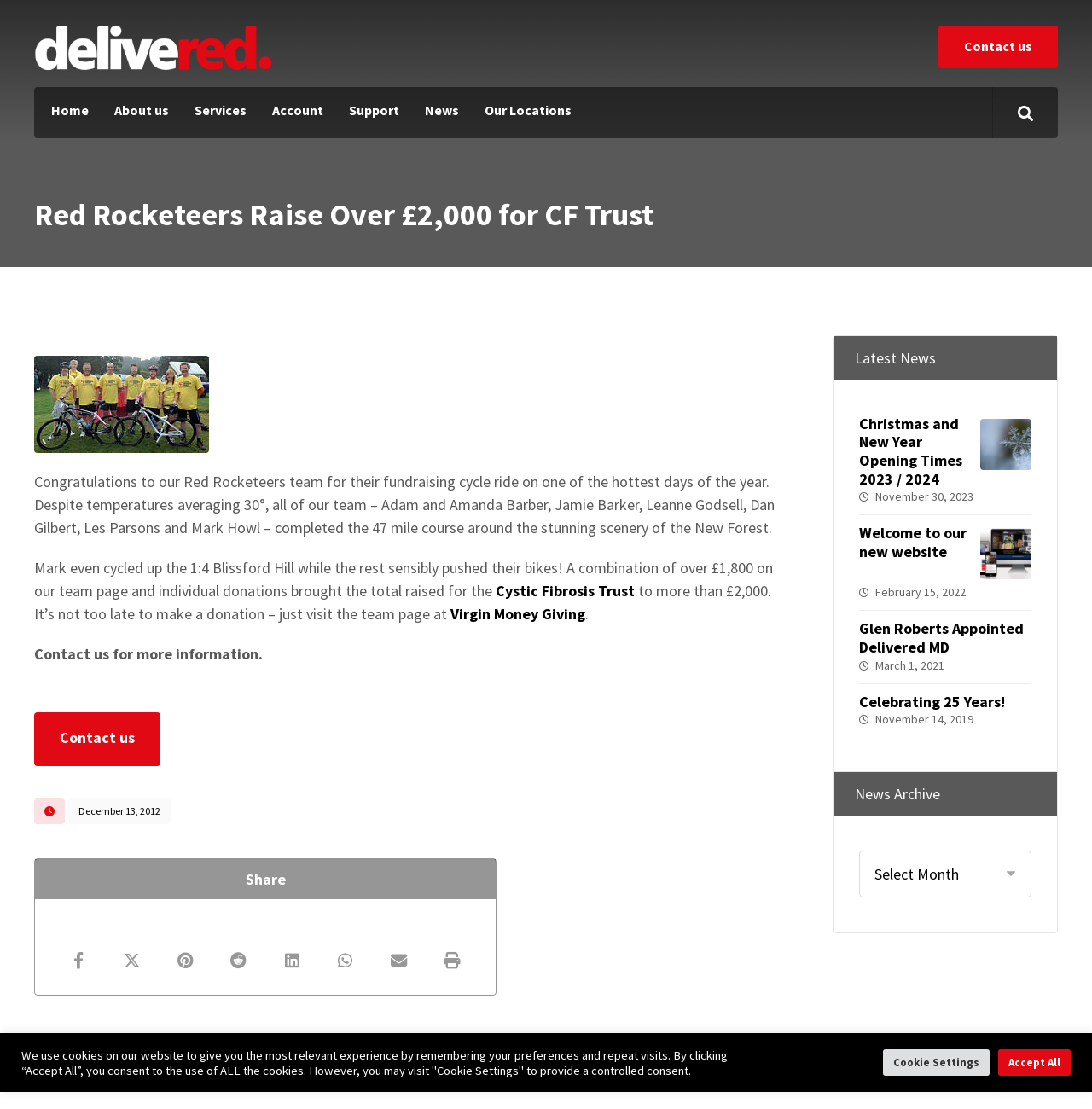Using the provided description parent_node: December 13, 2012, find the bounding box coordinates for the UI element. Provide the coordinates in (top-left x, top-left y, bottom-right x, bottom-right y) format, ensuring all values are between 0 and 1.

[0.031, 0.72, 0.059, 0.743]